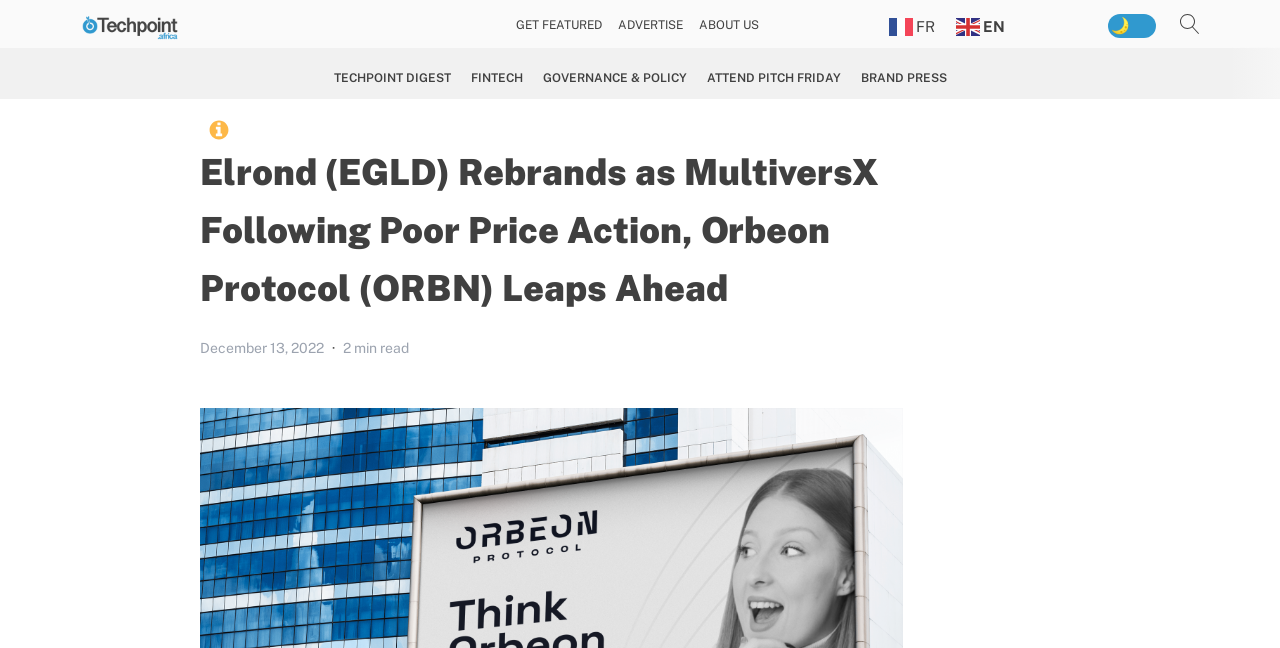Given the element description Techpoint Digest, identify the bounding box coordinates for the UI element on the webpage screenshot. The format should be (top-left x, top-left y, bottom-right x, bottom-right y), with values between 0 and 1.

[0.253, 0.105, 0.36, 0.138]